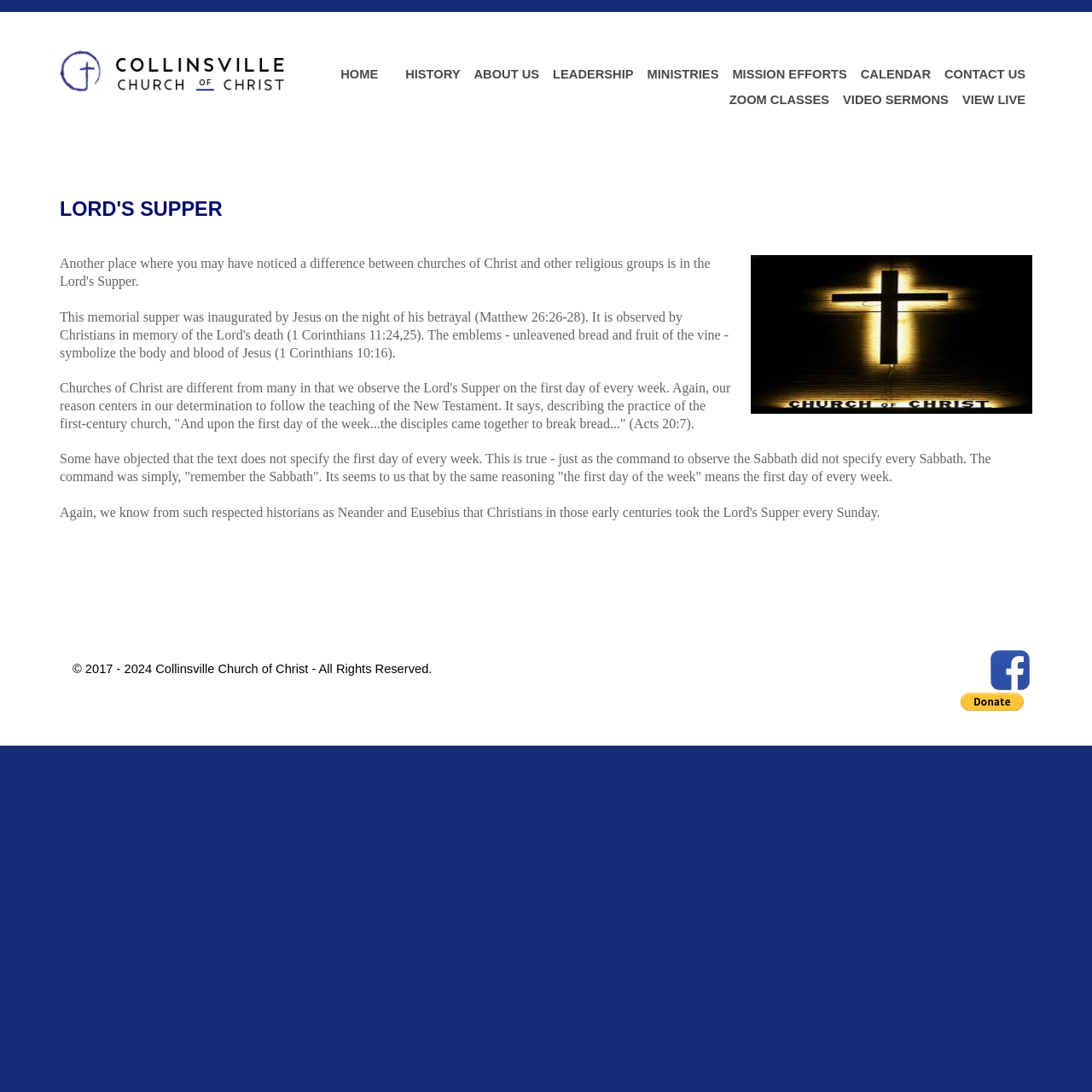Please predict the bounding box coordinates (top-left x, top-left y, bottom-right x, bottom-right y) for the UI element in the screenshot that fits the description: alt="Collinsville Church of Christ"

[0.055, 0.058, 0.26, 0.071]